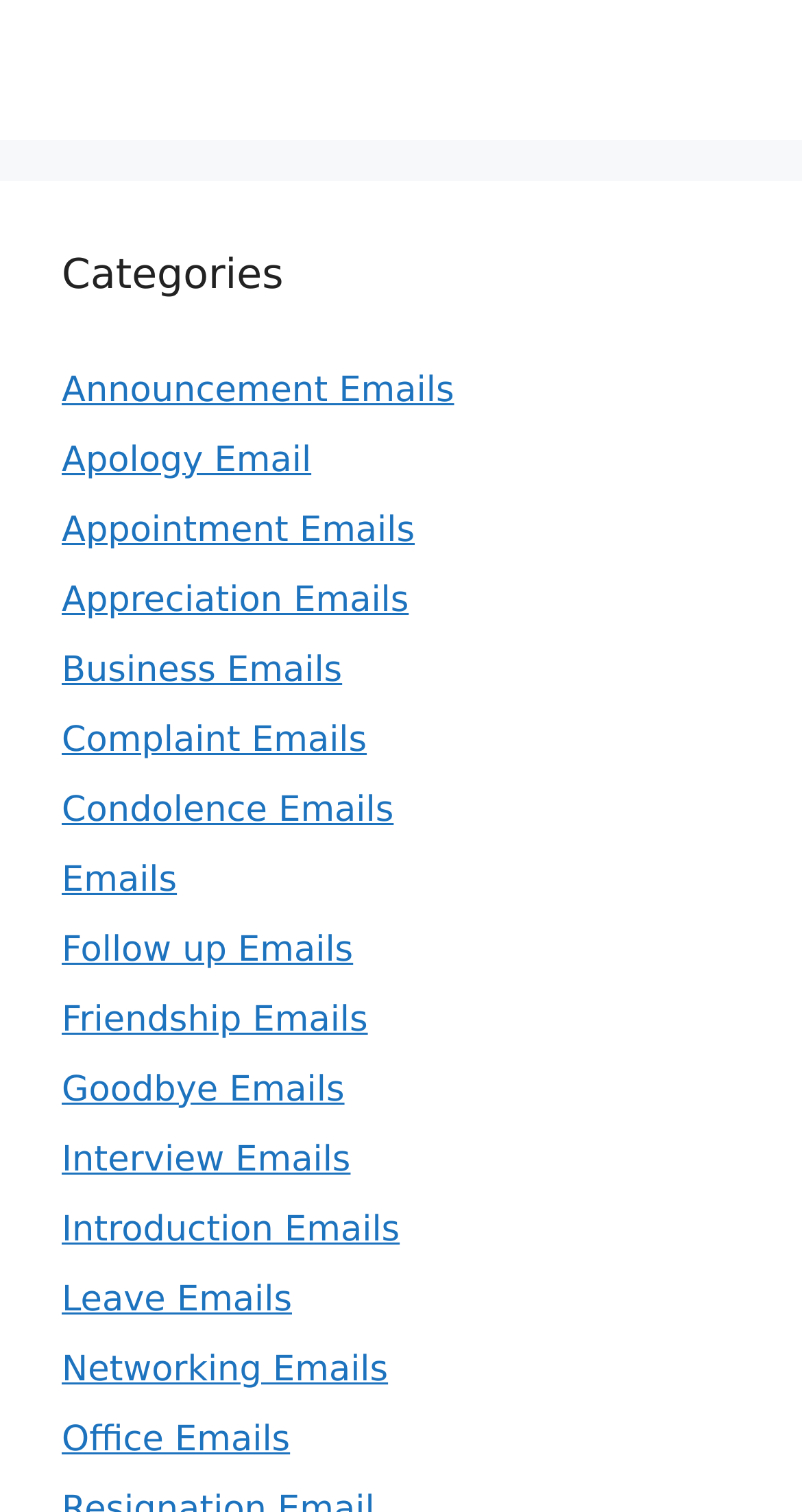Please identify the bounding box coordinates of the region to click in order to complete the given instruction: "Check condolence emails". The coordinates should be four float numbers between 0 and 1, i.e., [left, top, right, bottom].

[0.077, 0.522, 0.491, 0.549]